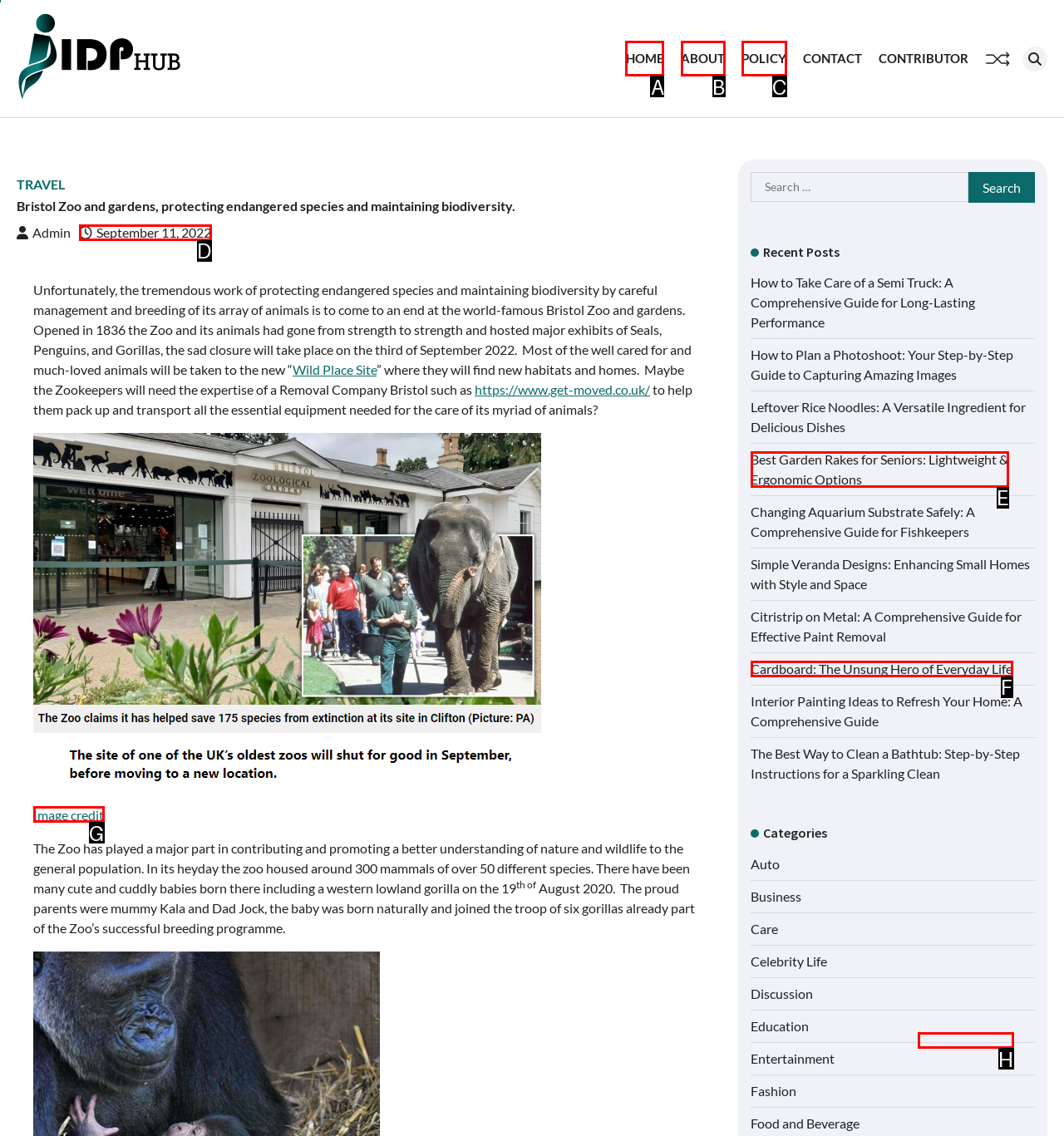Which choice should you pick to execute the task: Click on the HOME link
Respond with the letter associated with the correct option only.

A